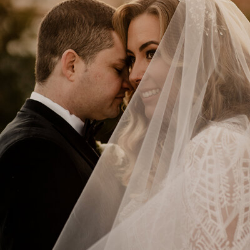Produce a meticulous caption for the image.

In this intimate and romantic image, a couple shares a tender moment, captured in soft, golden light. The groom, dressed in a classic black tuxedo, leans in close, his face gently touching the bride’s forehead. The bride, radiant in her intricately designed wedding gown, is partially veiled, with her long veil adding an ethereal quality to the scene. Her joyful expression, highlighted by a subtle smile, showcases the deep connection and love shared between them. The lush outdoor setting creates a beautiful backdrop, enhancing the emotional atmosphere of this special moment, perfect for a wedding photography session in New Jersey, reminiscent of cherished family traditions.